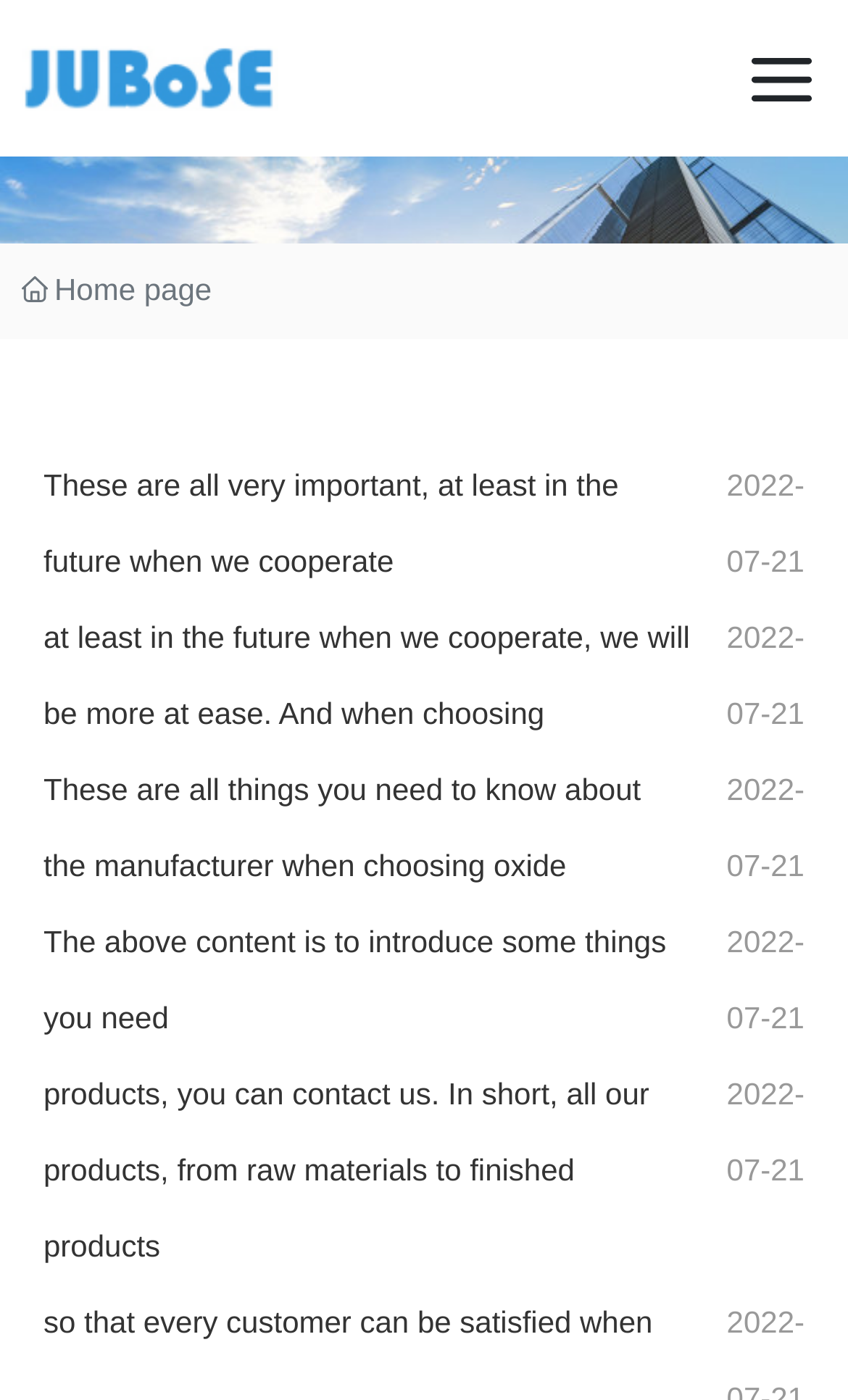Identify the bounding box coordinates for the region to click in order to carry out this instruction: "Read the article about choosing oxide". Provide the coordinates using four float numbers between 0 and 1, formatted as [left, top, right, bottom].

[0.051, 0.551, 0.756, 0.63]